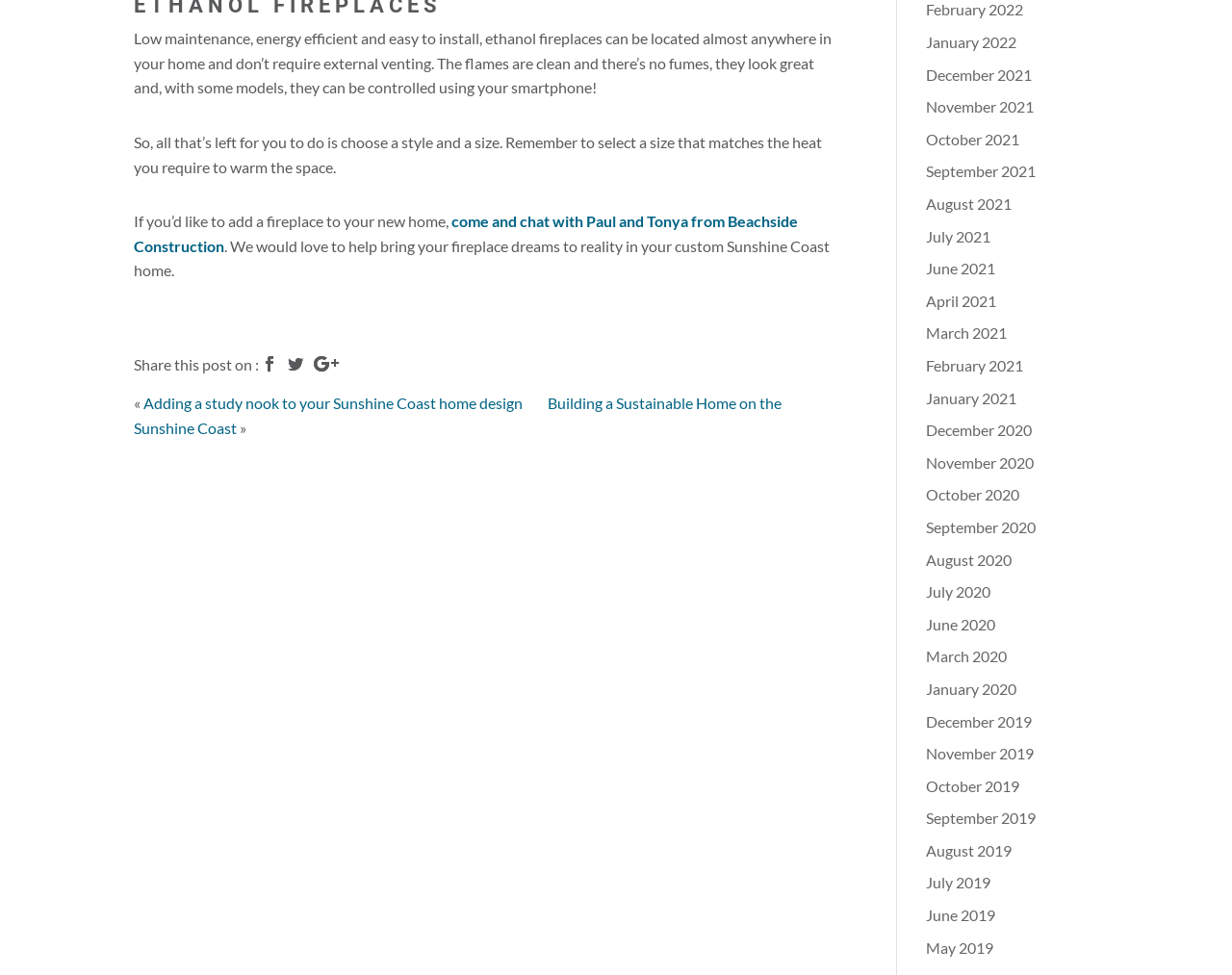Please determine the bounding box coordinates of the element to click on in order to accomplish the following task: "Click to chat with Paul and Tonya from Beachside Construction". Ensure the coordinates are four float numbers ranging from 0 to 1, i.e., [left, top, right, bottom].

[0.109, 0.217, 0.648, 0.261]